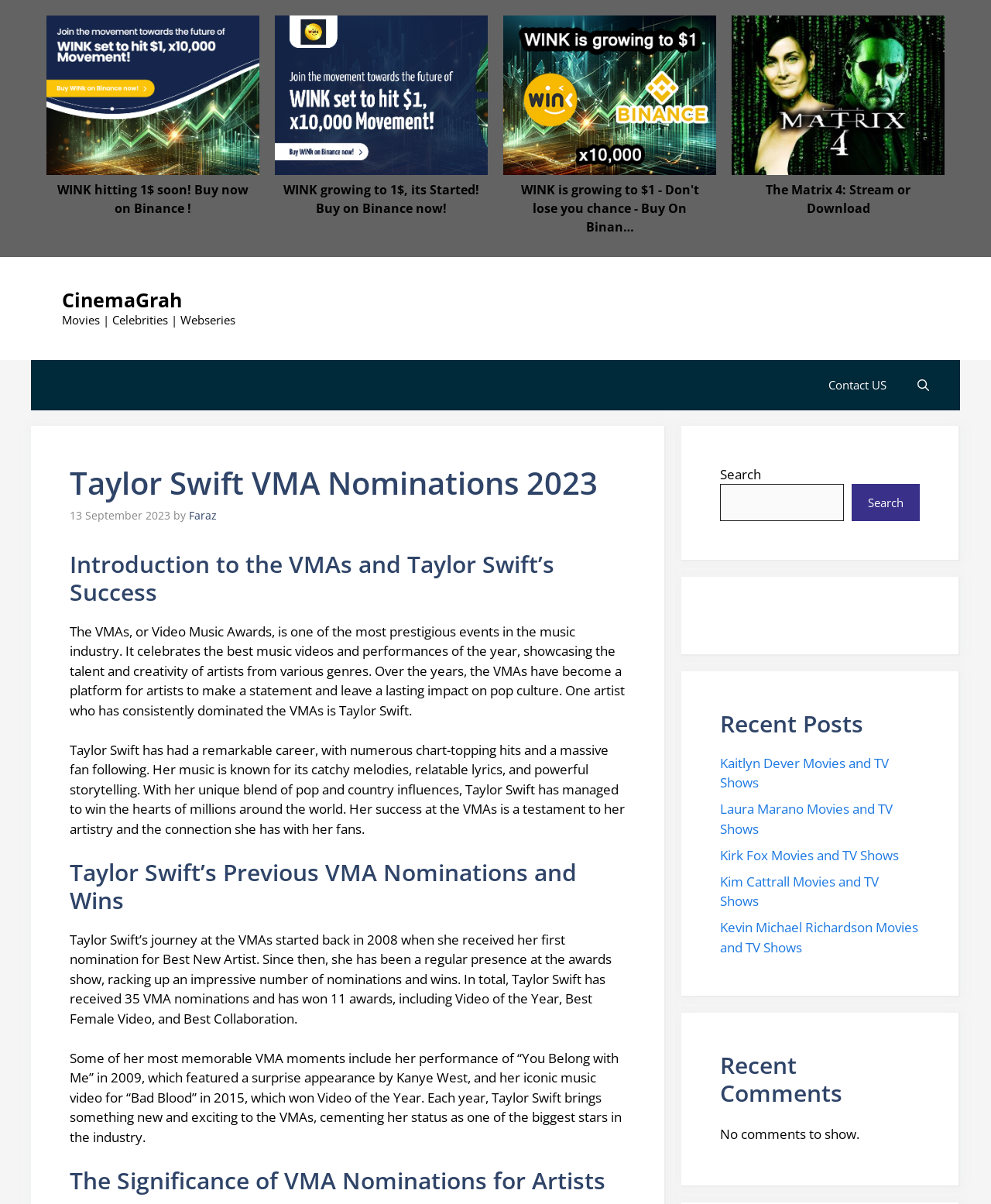Given the content of the image, can you provide a detailed answer to the question?
What is the date of the webpage's publication?

The webpage displays the publication date as 13 September 2023, which is mentioned in the time element.